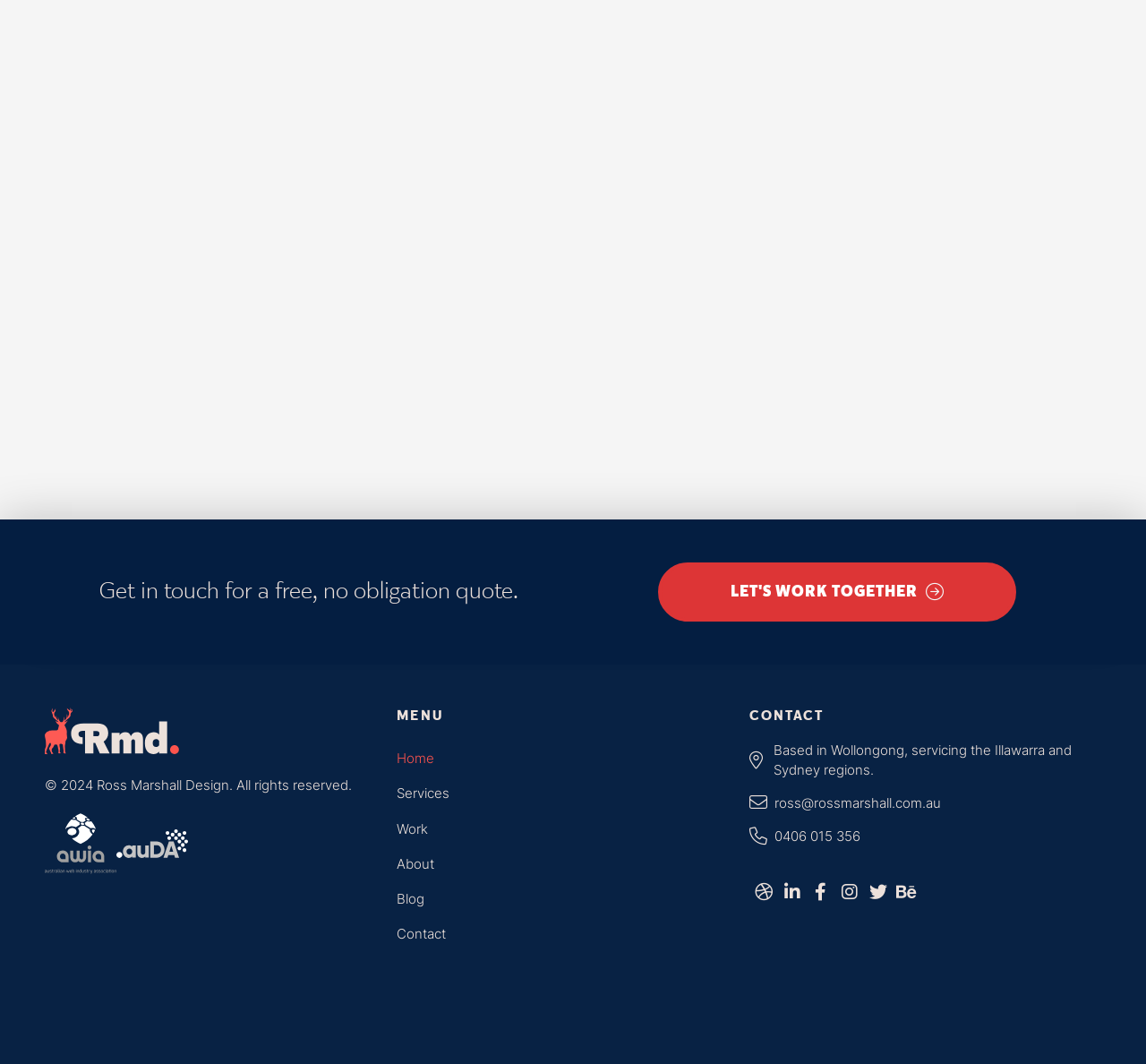Locate the bounding box coordinates of the region to be clicked to comply with the following instruction: "Get in touch for a free quote". The coordinates must be four float numbers between 0 and 1, in the form [left, top, right, bottom].

[0.087, 0.542, 0.452, 0.572]